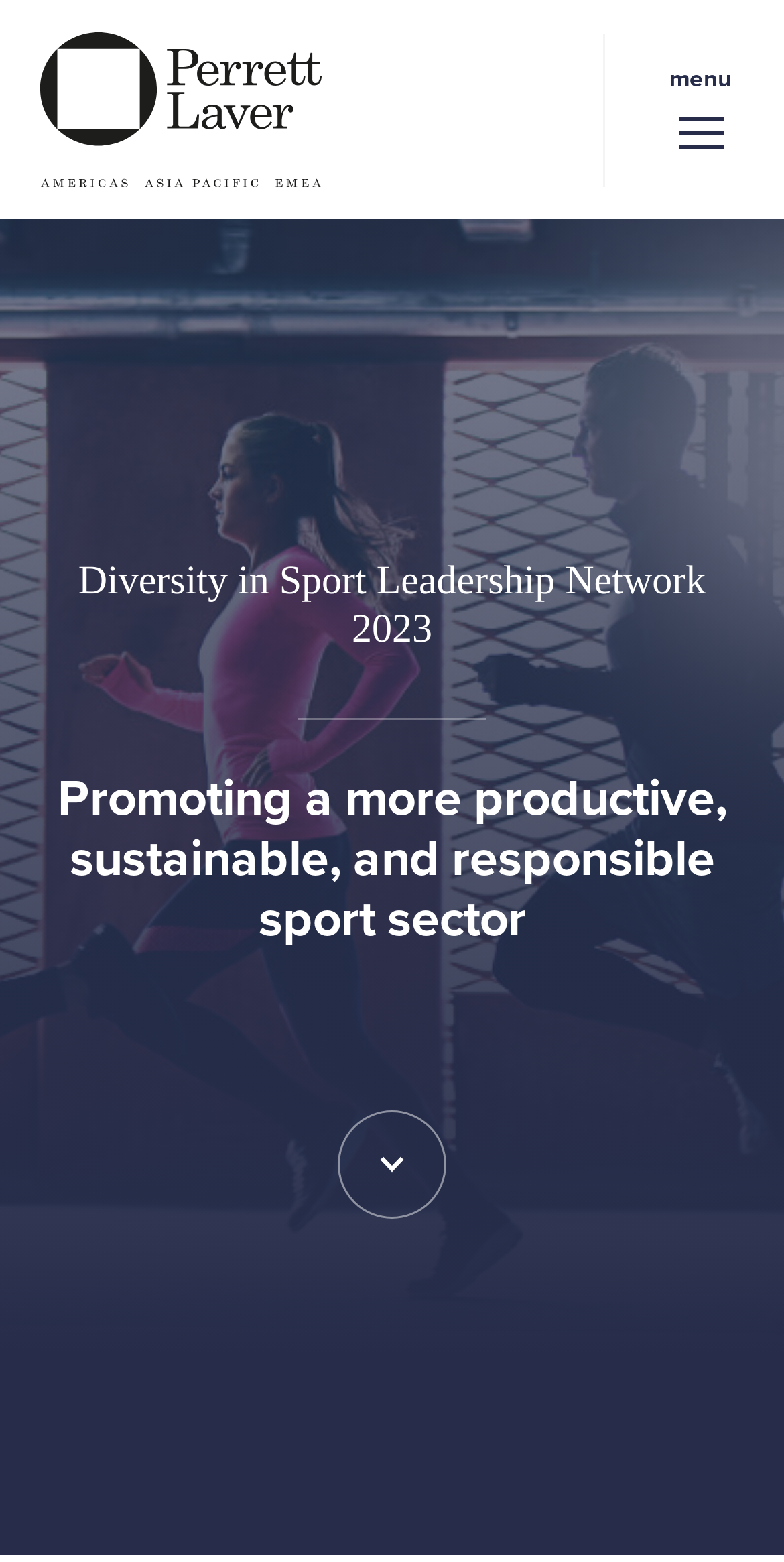Please give a succinct answer to the question in one word or phrase:
What is the purpose of the 'Skip to content below' link?

To skip to the content below